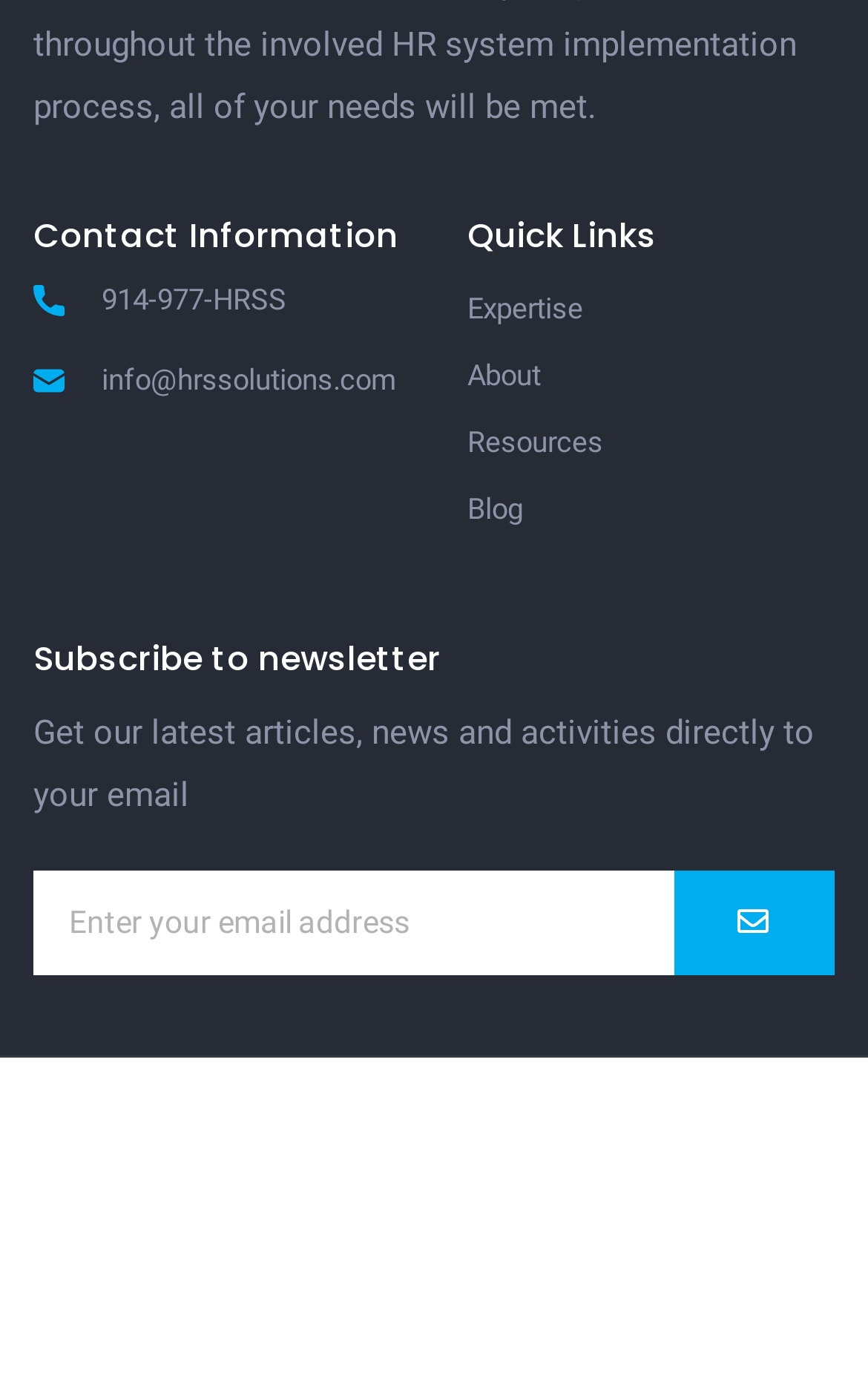Please specify the coordinates of the bounding box for the element that should be clicked to carry out this instruction: "Click the Expertise link". The coordinates must be four float numbers between 0 and 1, formatted as [left, top, right, bottom].

[0.538, 0.202, 0.962, 0.246]